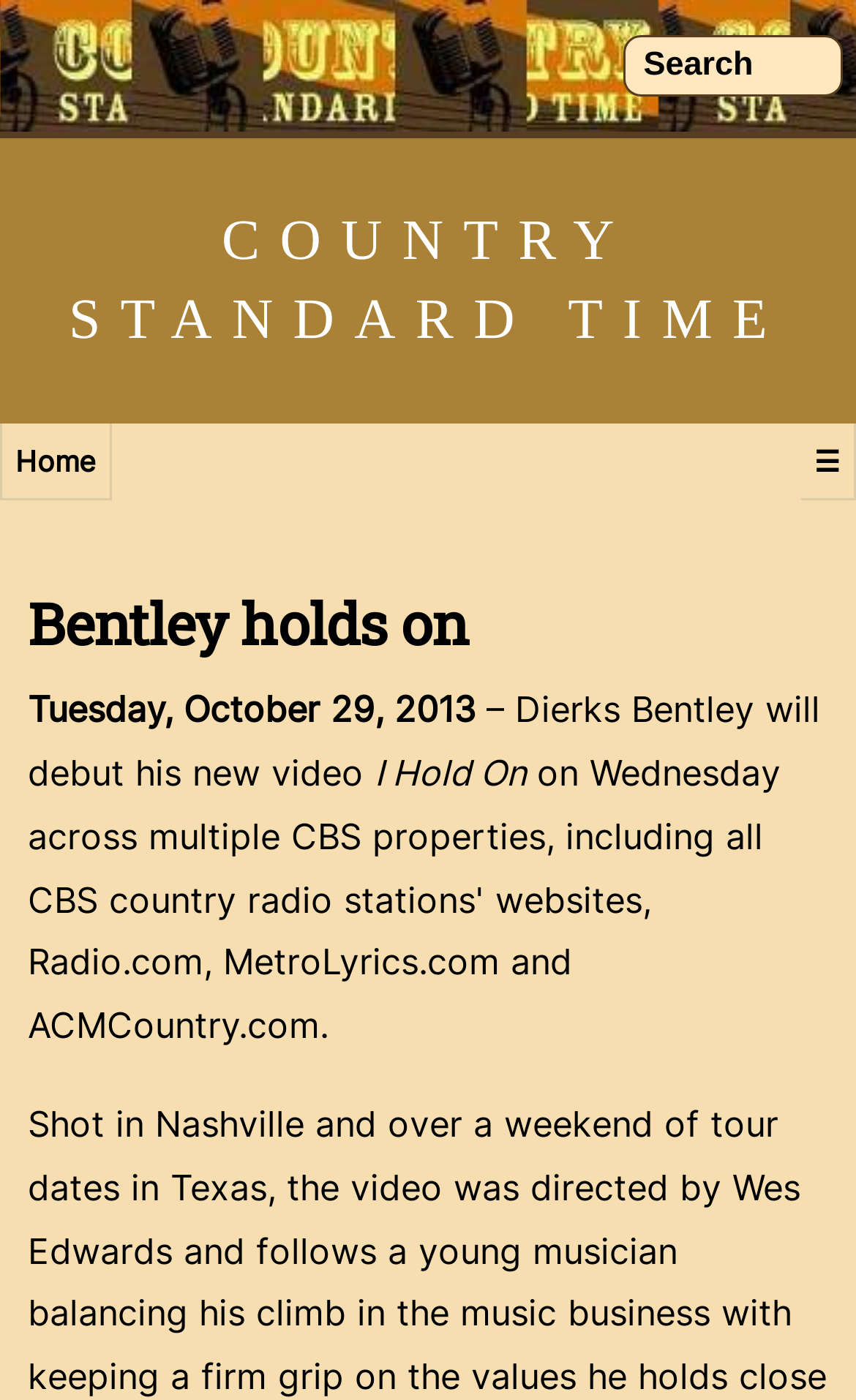Who directed the video? Refer to the image and provide a one-word or short phrase answer.

Wes Edwards